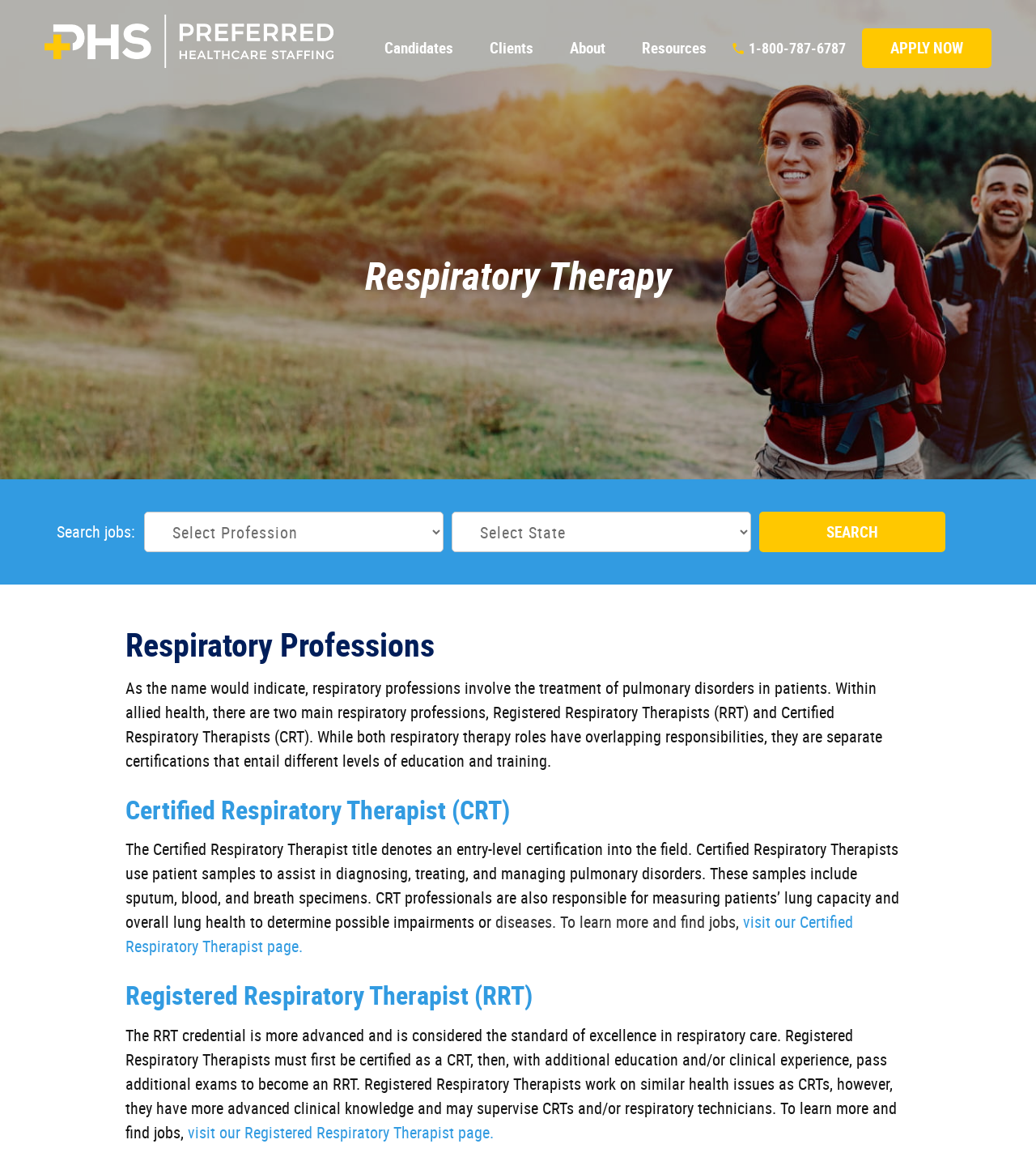Locate the bounding box coordinates of the area where you should click to accomplish the instruction: "Visit the Certified Respiratory Therapist page".

[0.121, 0.785, 0.823, 0.825]